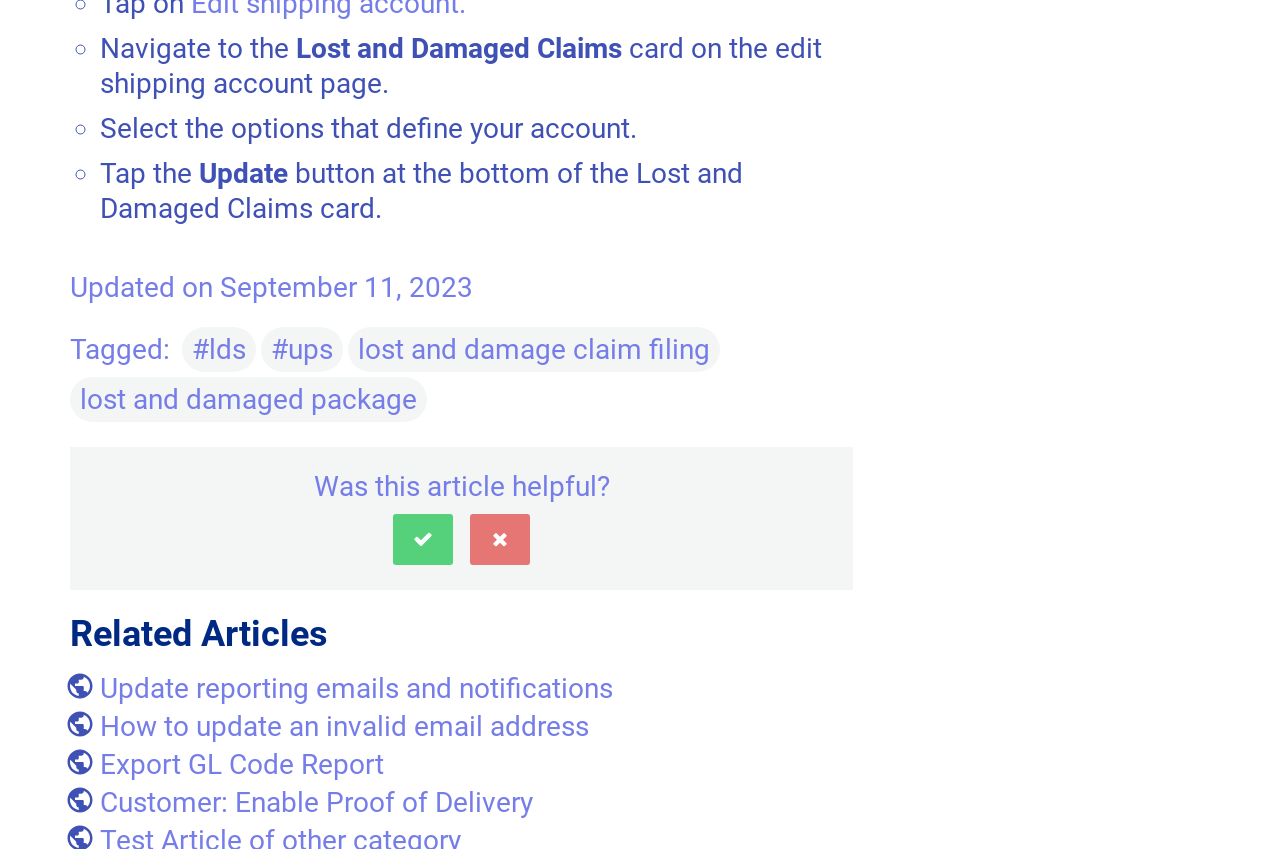Show the bounding box coordinates for the HTML element described as: "Update reporting emails and notifications".

[0.055, 0.791, 0.479, 0.83]